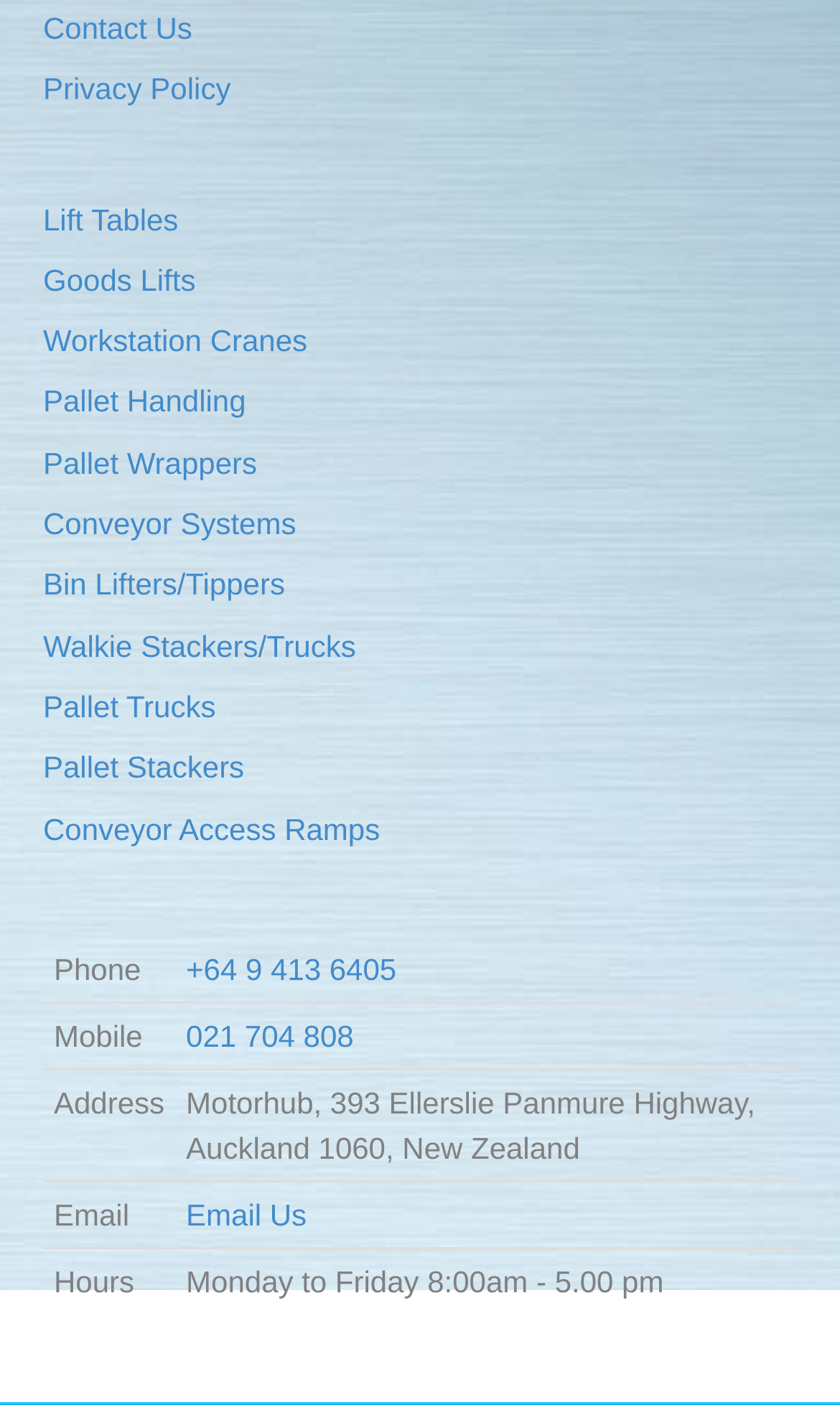Look at the image and give a detailed response to the following question: What is the link to contact?

I found the link to contact in the table section of the webpage, in the fourth row, second column, where it is written as 'Email Us'.